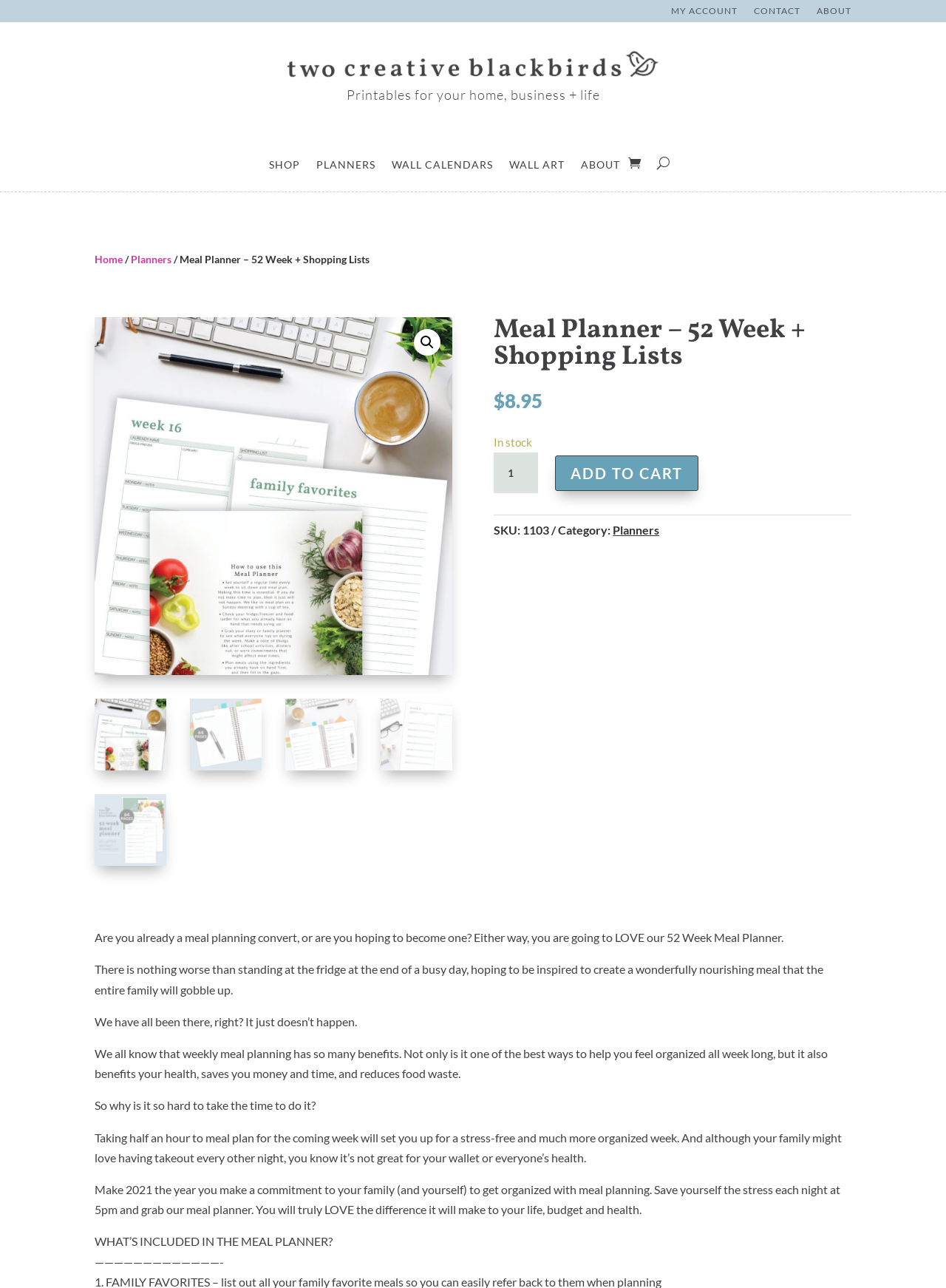Respond to the following question using a concise word or phrase: 
What is the purpose of the spinbutton?

To set product quantity